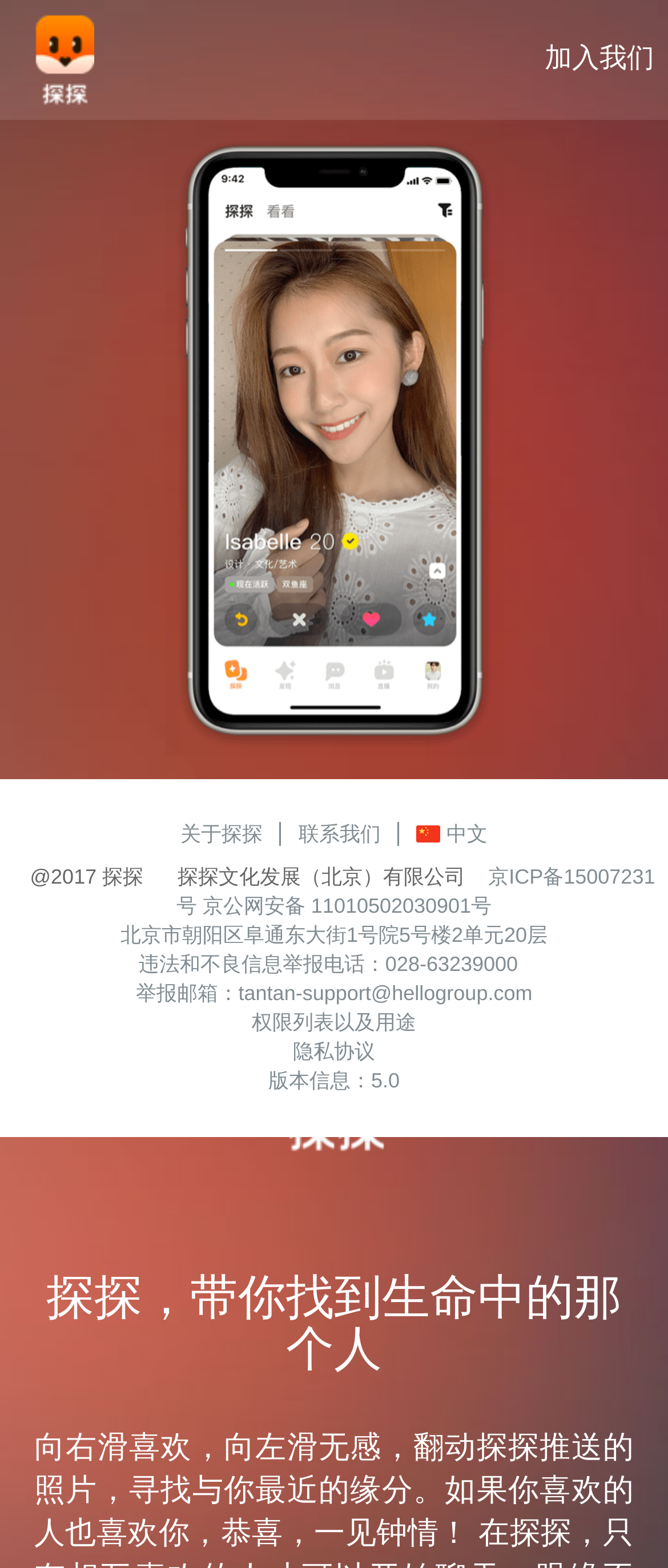Highlight the bounding box coordinates of the region I should click on to meet the following instruction: "view the privacy agreement".

[0.438, 0.663, 0.562, 0.678]